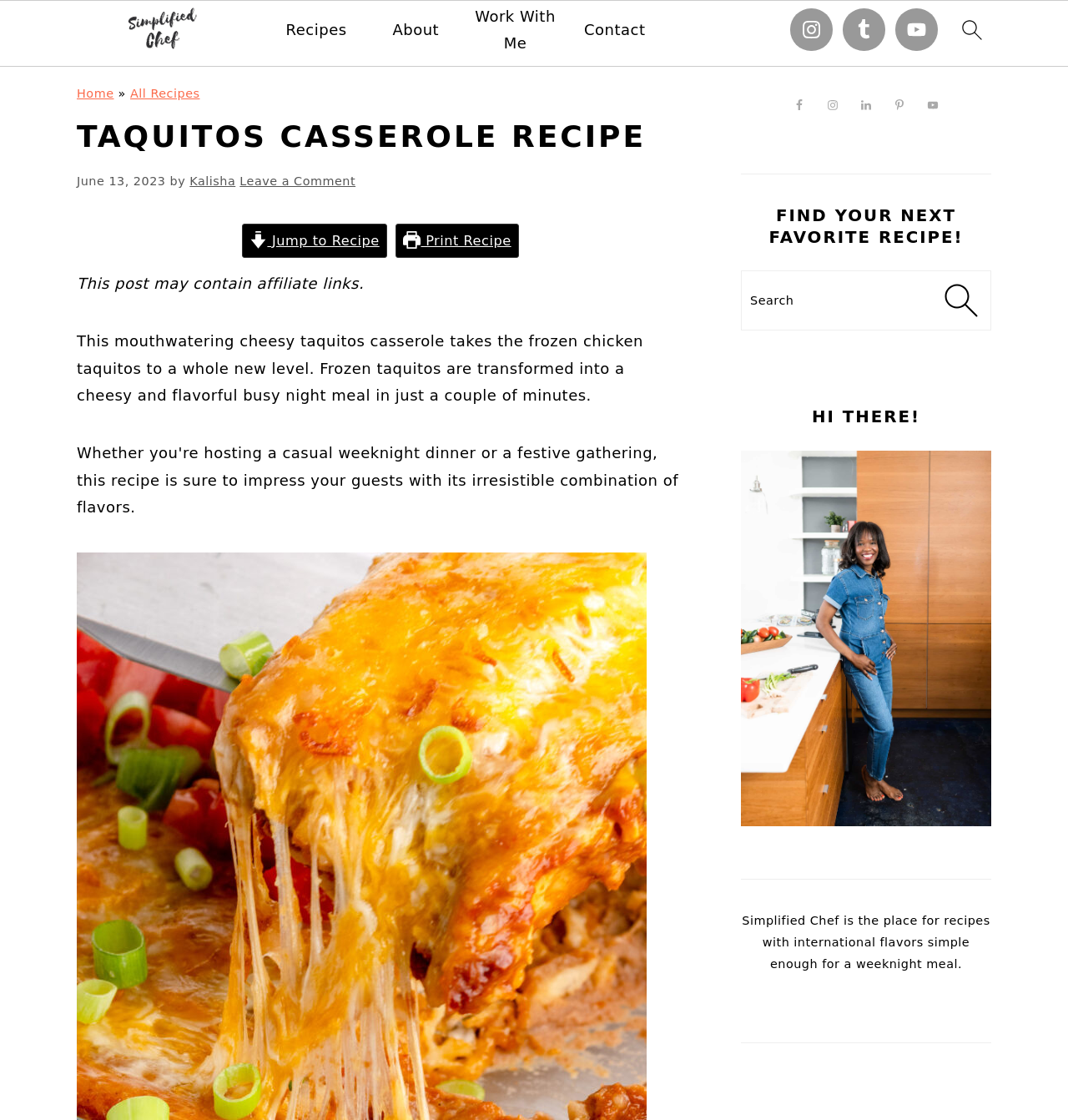What is the theme of the website?
Provide a concise answer using a single word or phrase based on the image.

Recipes with international flavors